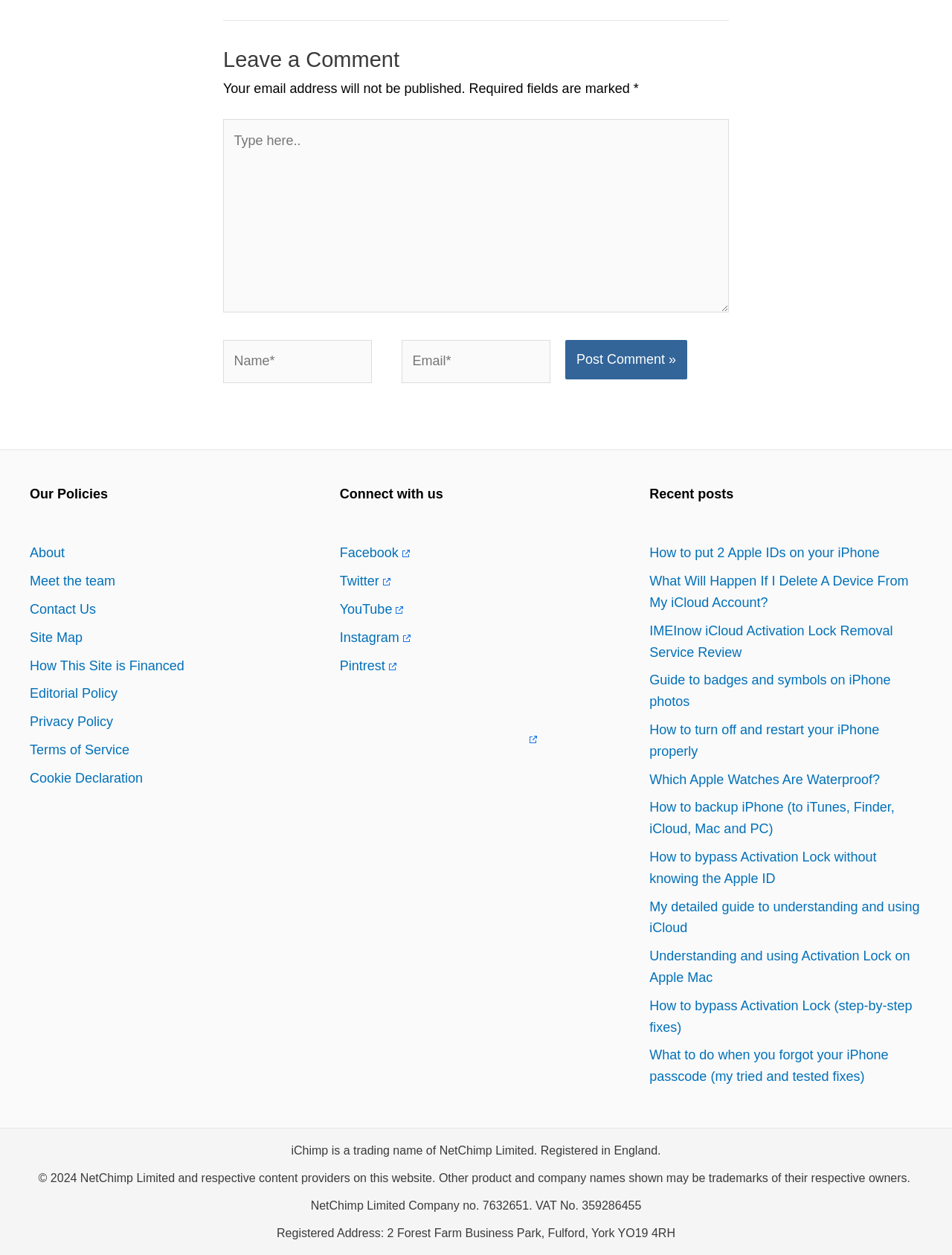Can you identify the bounding box coordinates of the clickable region needed to carry out this instruction: 'Post your comment'? The coordinates should be four float numbers within the range of 0 to 1, stated as [left, top, right, bottom].

[0.594, 0.271, 0.722, 0.302]